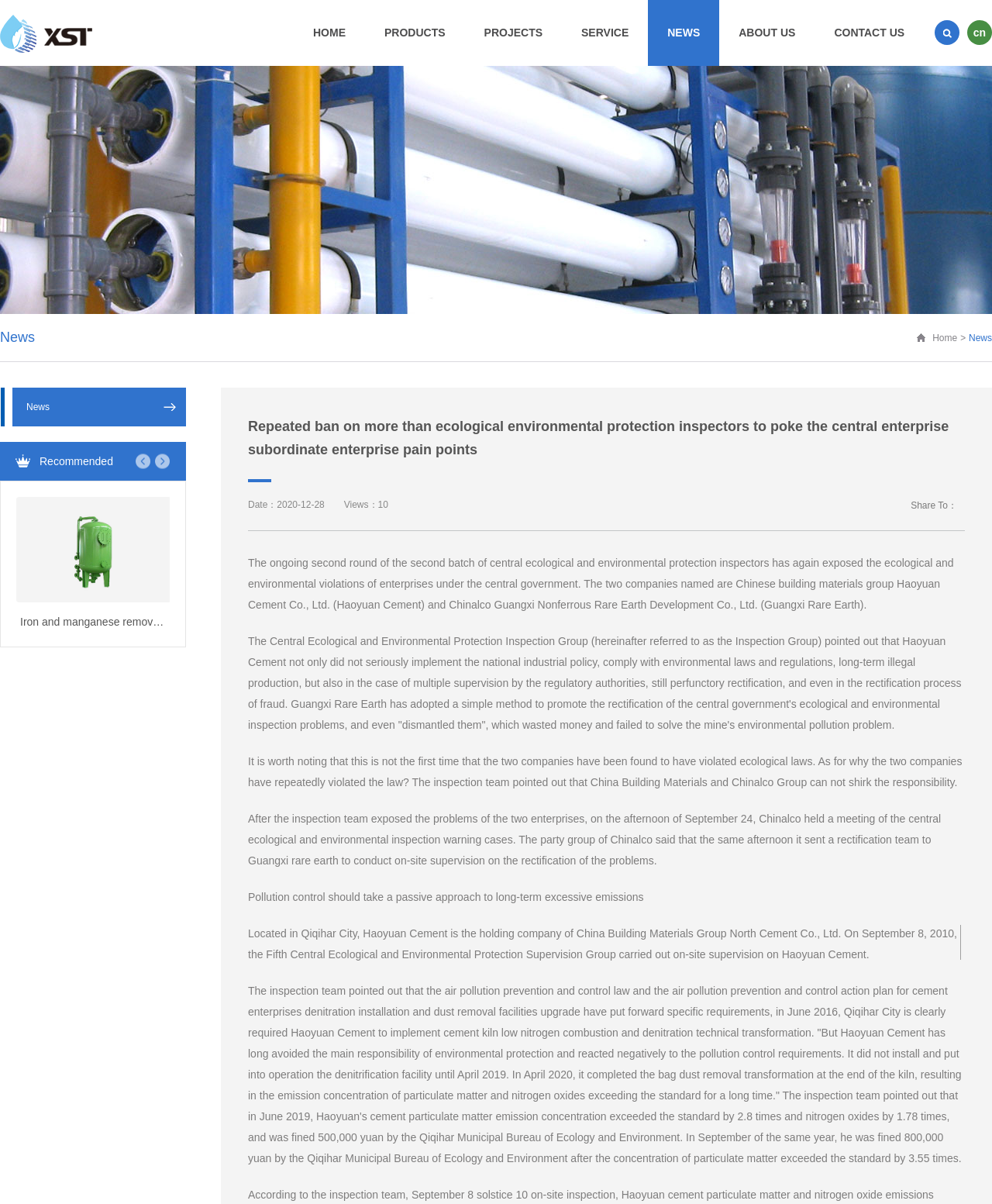What is the name of the other company mentioned in the article?
Based on the image, answer the question with a single word or brief phrase.

Guangxi Rare Earth